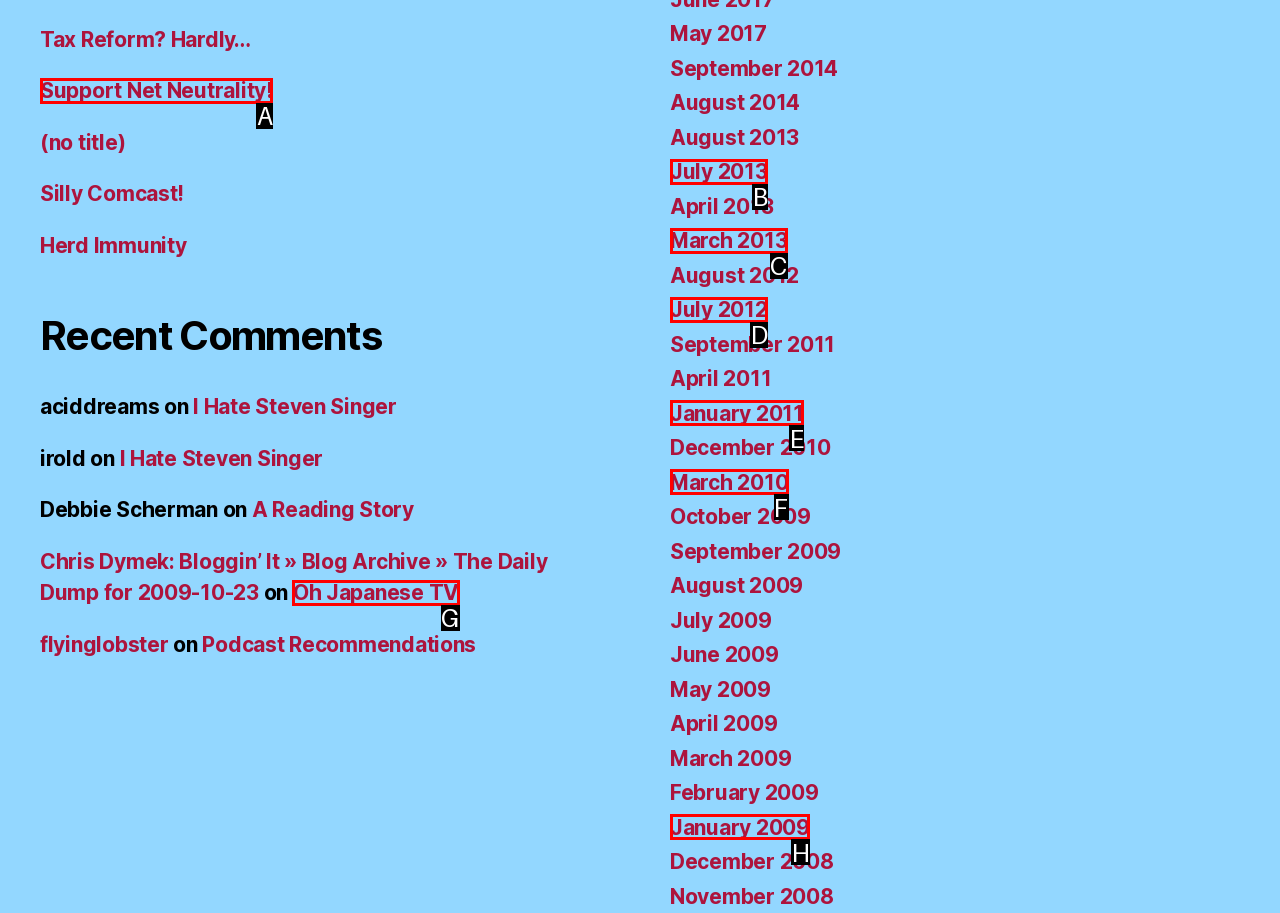Select the HTML element that best fits the description: Oh Japanese TV
Respond with the letter of the correct option from the choices given.

G